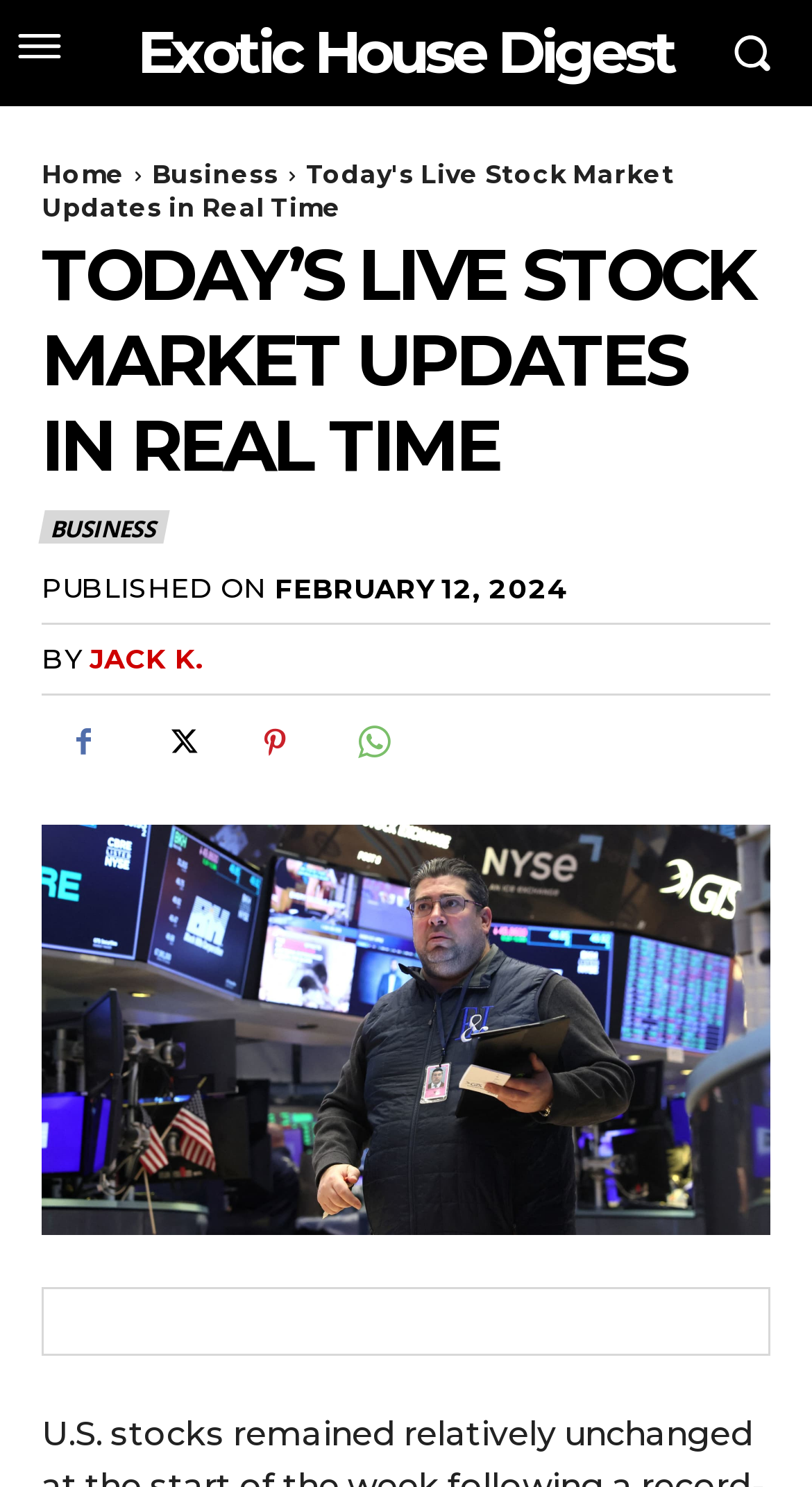Extract the bounding box for the UI element that matches this description: "Twitter".

[0.169, 0.472, 0.272, 0.528]